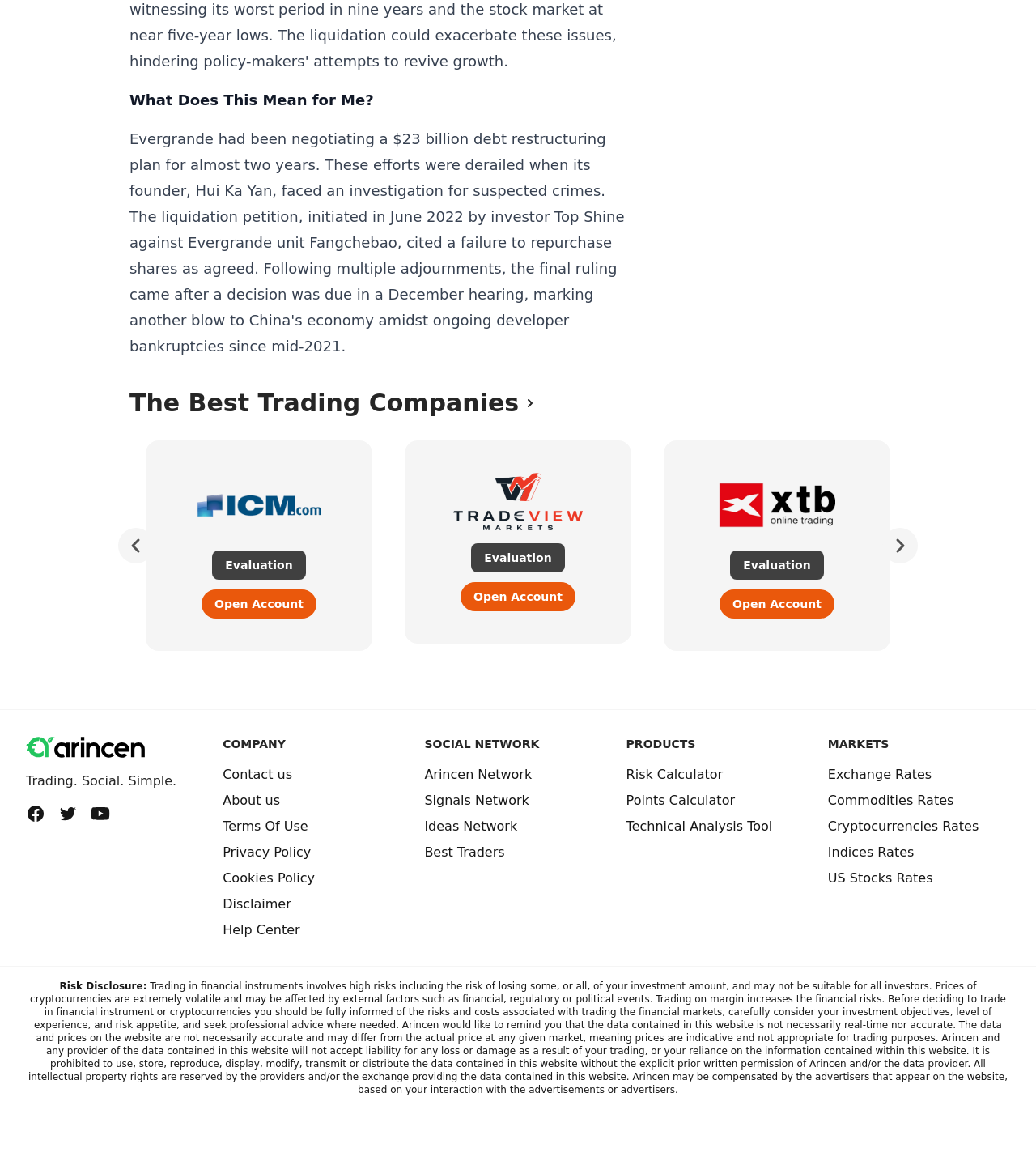Can you find the bounding box coordinates for the element to click on to achieve the instruction: "Open an account"?

[0.195, 0.508, 0.305, 0.533]